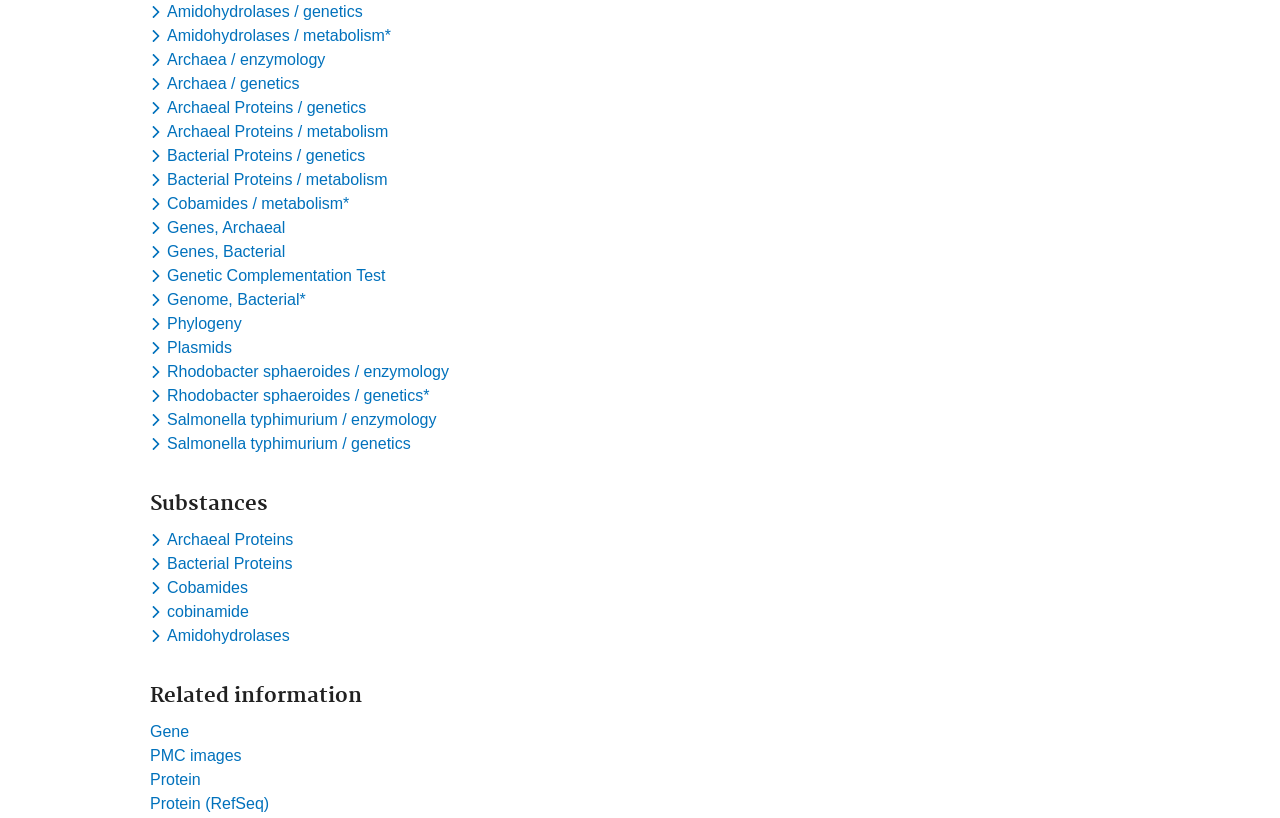Locate the bounding box of the UI element based on this description: "Archaeal Proteins". Provide four float numbers between 0 and 1 as [left, top, right, bottom].

[0.117, 0.649, 0.233, 0.671]